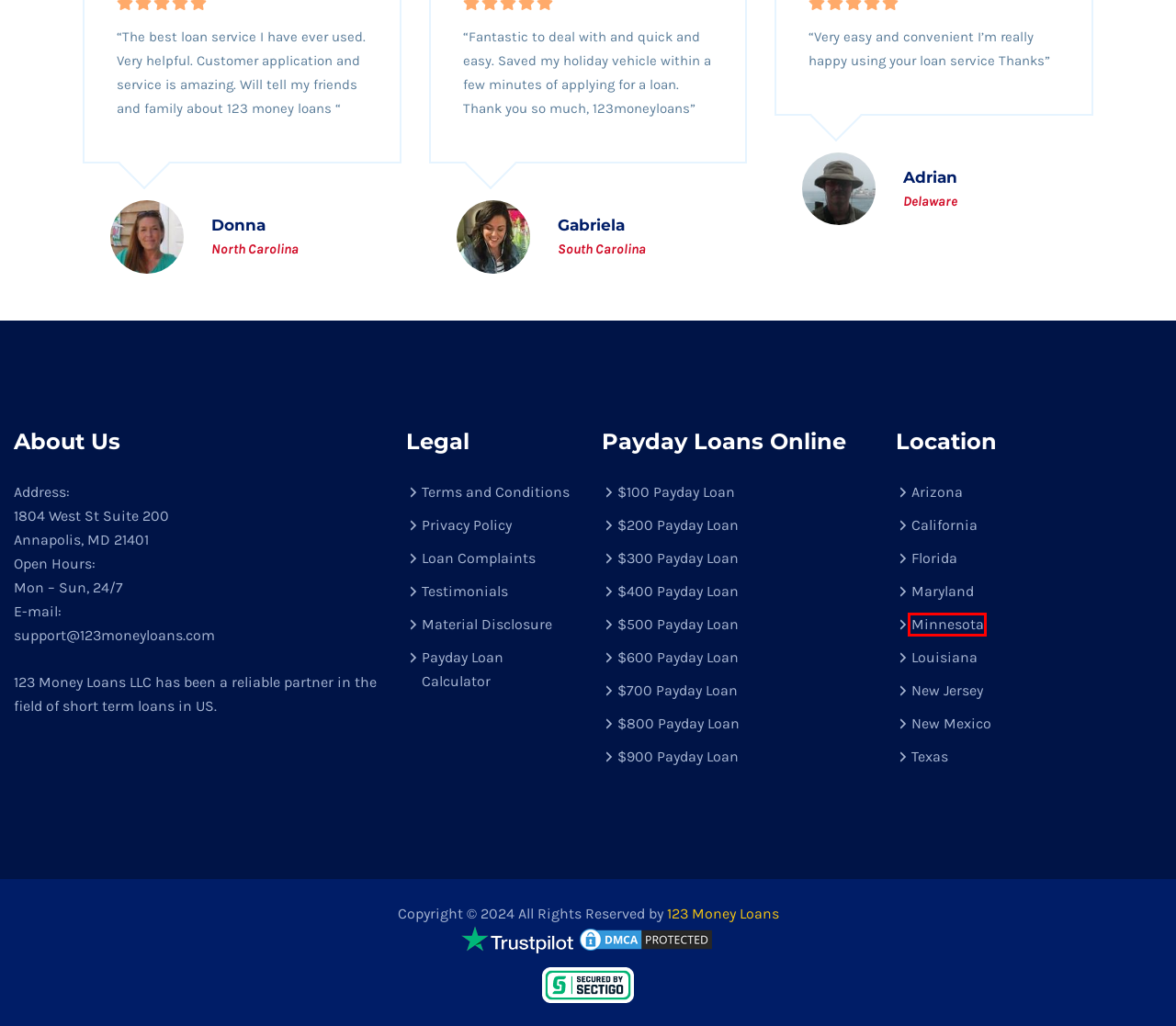Examine the screenshot of a webpage with a red bounding box around a UI element. Your task is to identify the webpage description that best corresponds to the new webpage after clicking the specified element. The given options are:
A. Online Payday Loans Minnesota | Bad Credit Cash Advance in MN
B. Apply for $700 Loan Online with Same Day Deposit | 123 Money Loans
C. Online Payday Loans New Jersey | Bad Credit Cash Advance in NJ
D. Online Payday Loans South Carolina | Bad Credit Cash Advance in SC
E. Online Payday Loans North Carolina | Bad Credit Cash Advance in NC
F. Get $200 Payday Loans | Fast $200 Loans Online with Bad Credit | 123 Money Loans
G. Online Payday Loans California | Bad Credit Cash Advance in CA
H. Online Payday Loans Delaware | Bad Credit Cash Advance in DE

A